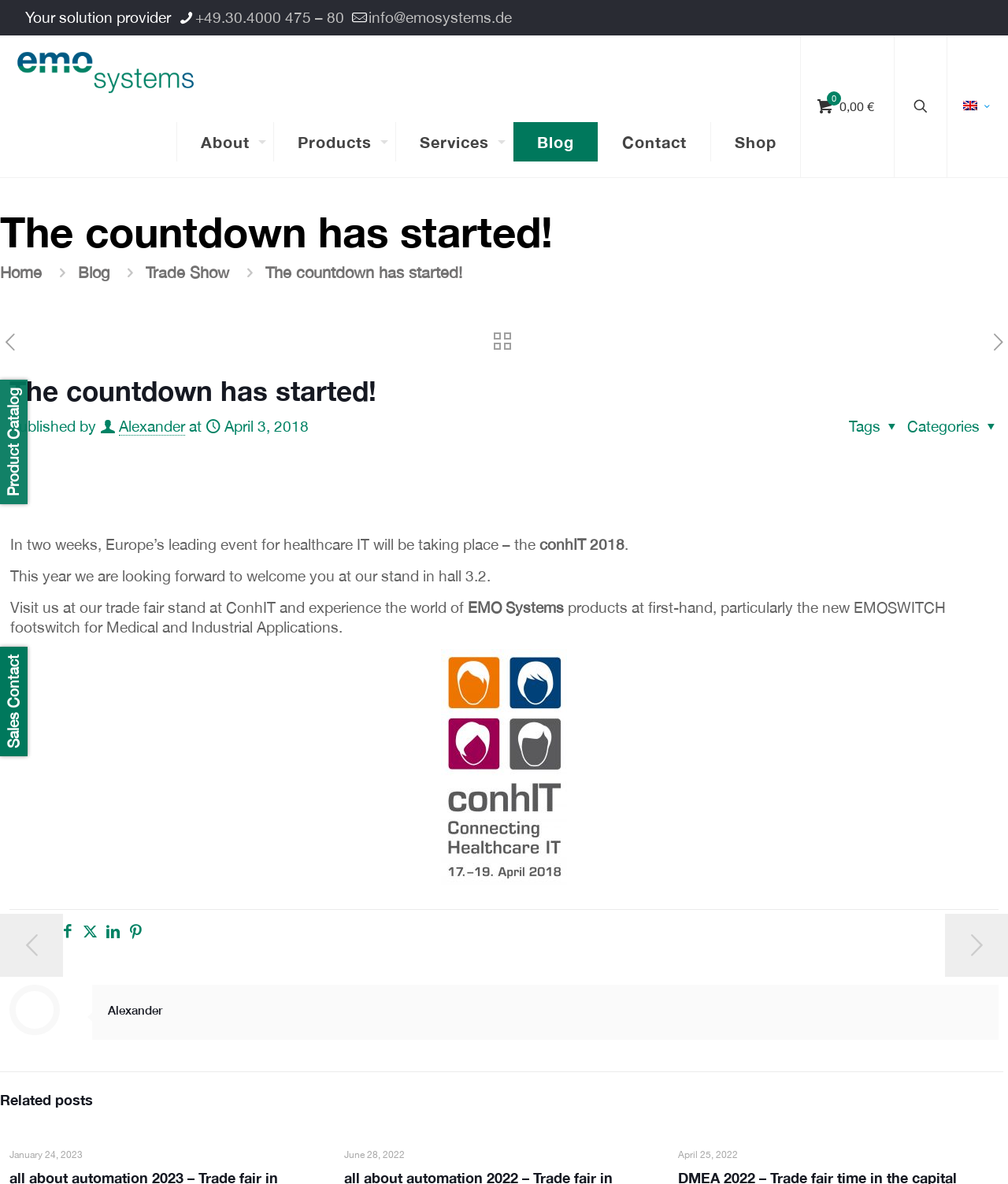Examine the screenshot and answer the question in as much detail as possible: What is the name of the event mentioned?

The event name can be found in the main text of the webpage, where it says 'In two weeks, Europe’s leading event for healthcare IT will be taking place – the conhIT 2018'.